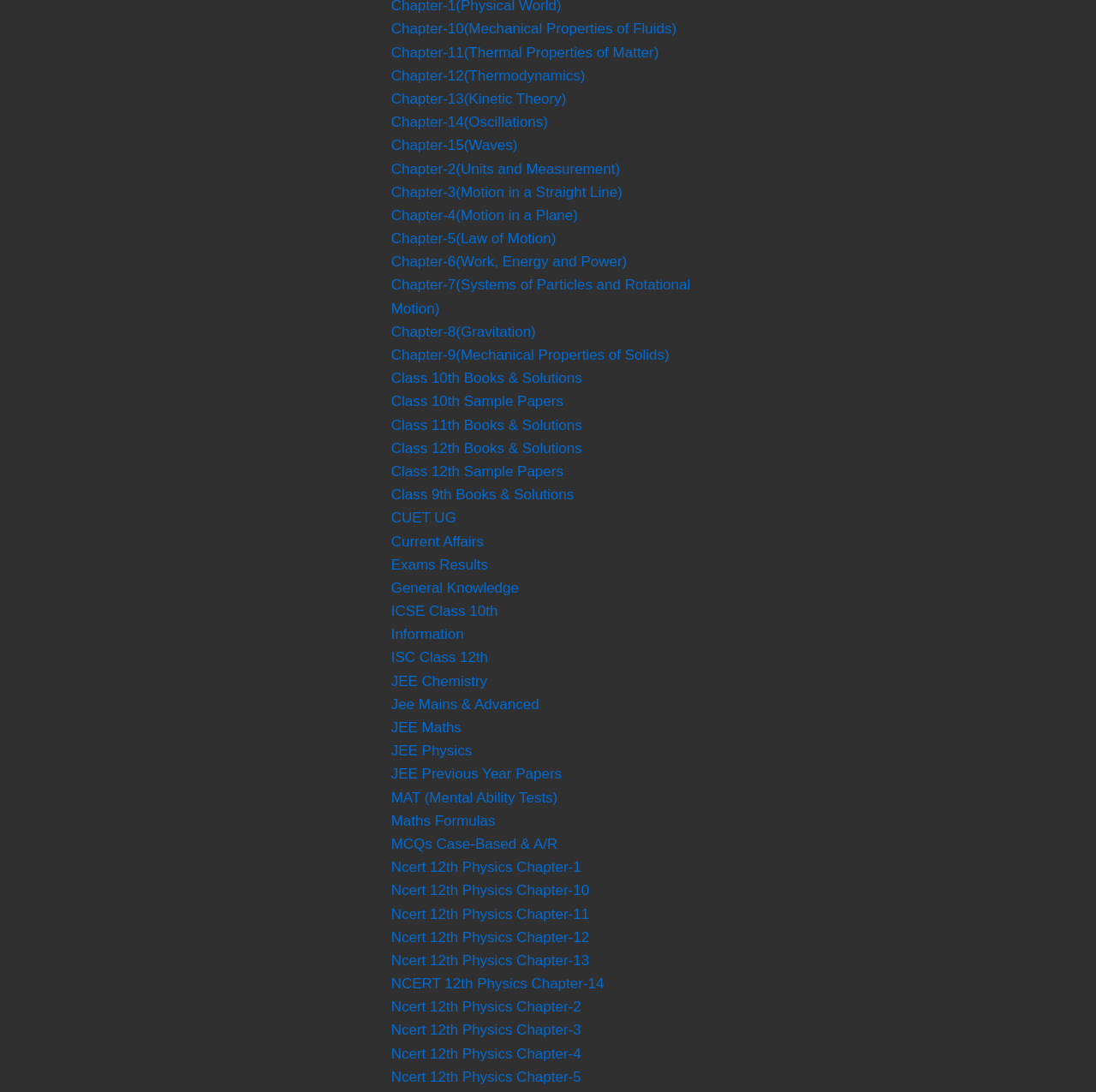Locate the bounding box coordinates of the area where you should click to accomplish the instruction: "Read Ncert 12th Physics Chapter-1".

[0.357, 0.787, 0.53, 0.802]